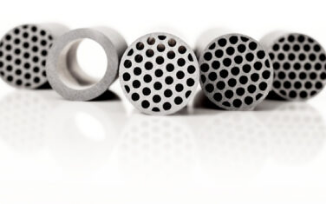Refer to the image and provide an in-depth answer to the question: 
What is the purpose of the perforations on the membranes?

The caption highlights the intricate perforations on the membranes, which facilitate efficient separation techniques crucial for applications such as wastewater treatment and oil-water emulsion remediation.